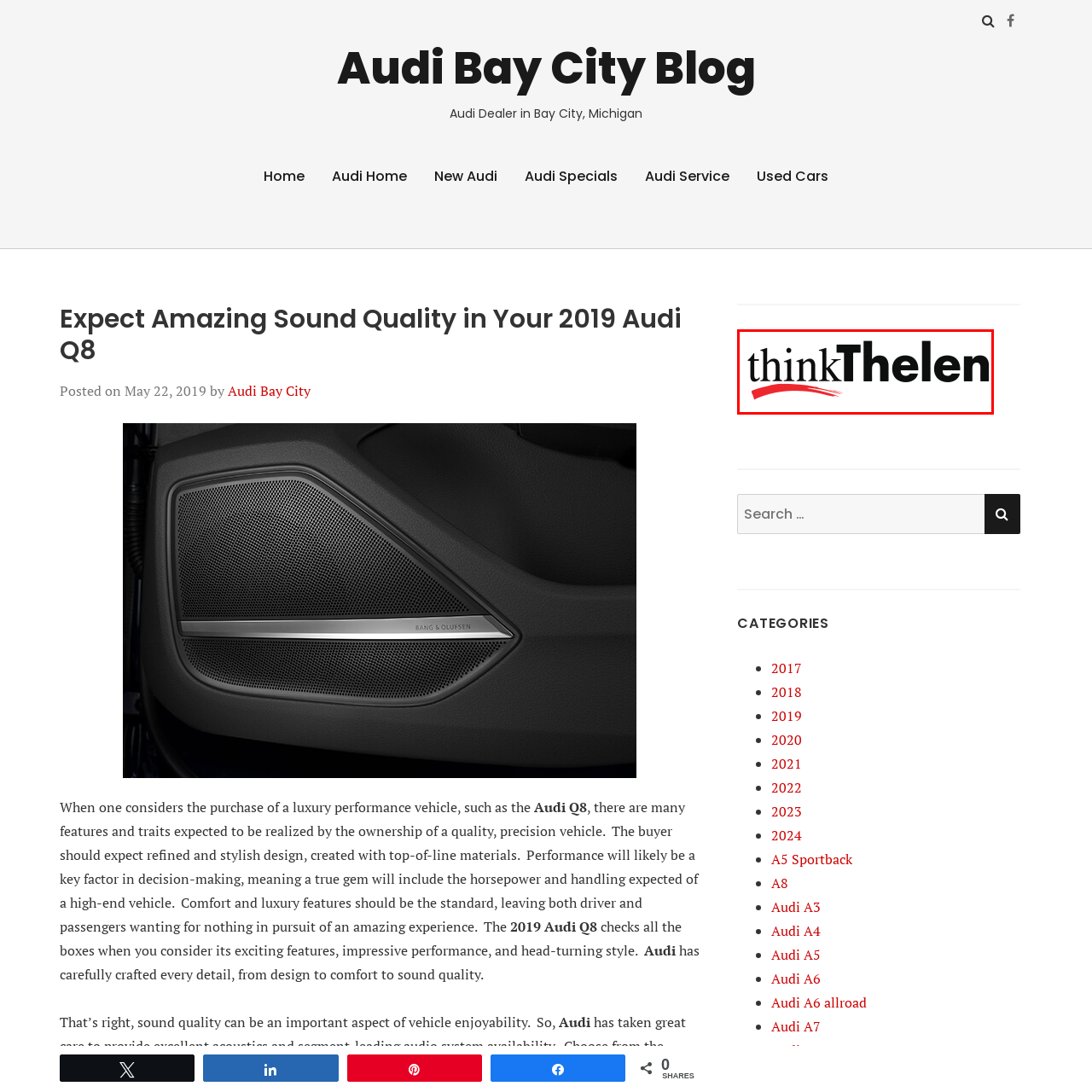What industry is Think Thelen likely associated with?
Look at the image framed by the red bounding box and provide an in-depth response.

The caption suggests that Think Thelen is likely associated with the automotive industry, which is inferred from the description of the logo and the company's commitment to innovation and high-quality service.